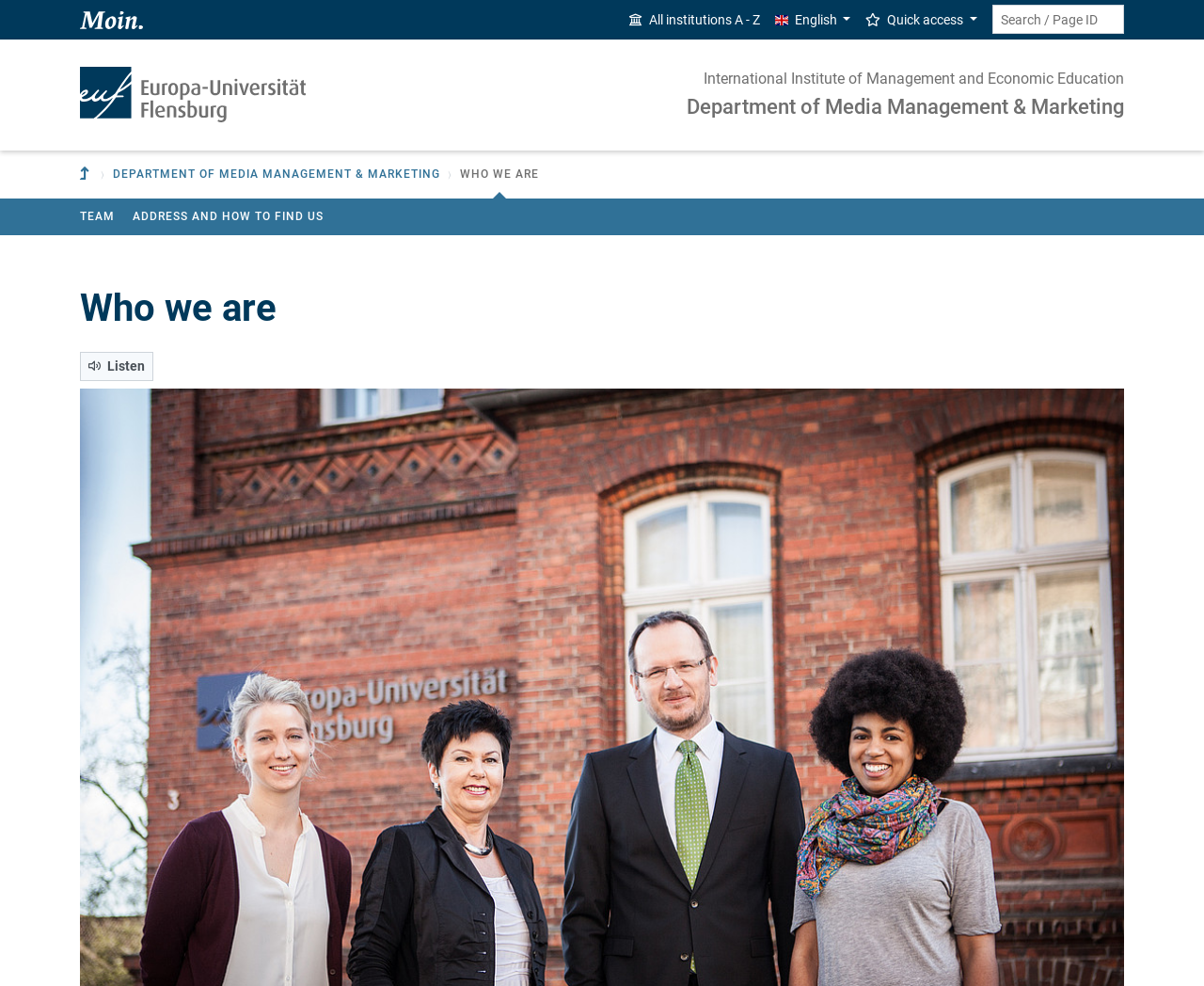Extract the primary header of the webpage and generate its text.

Who we are